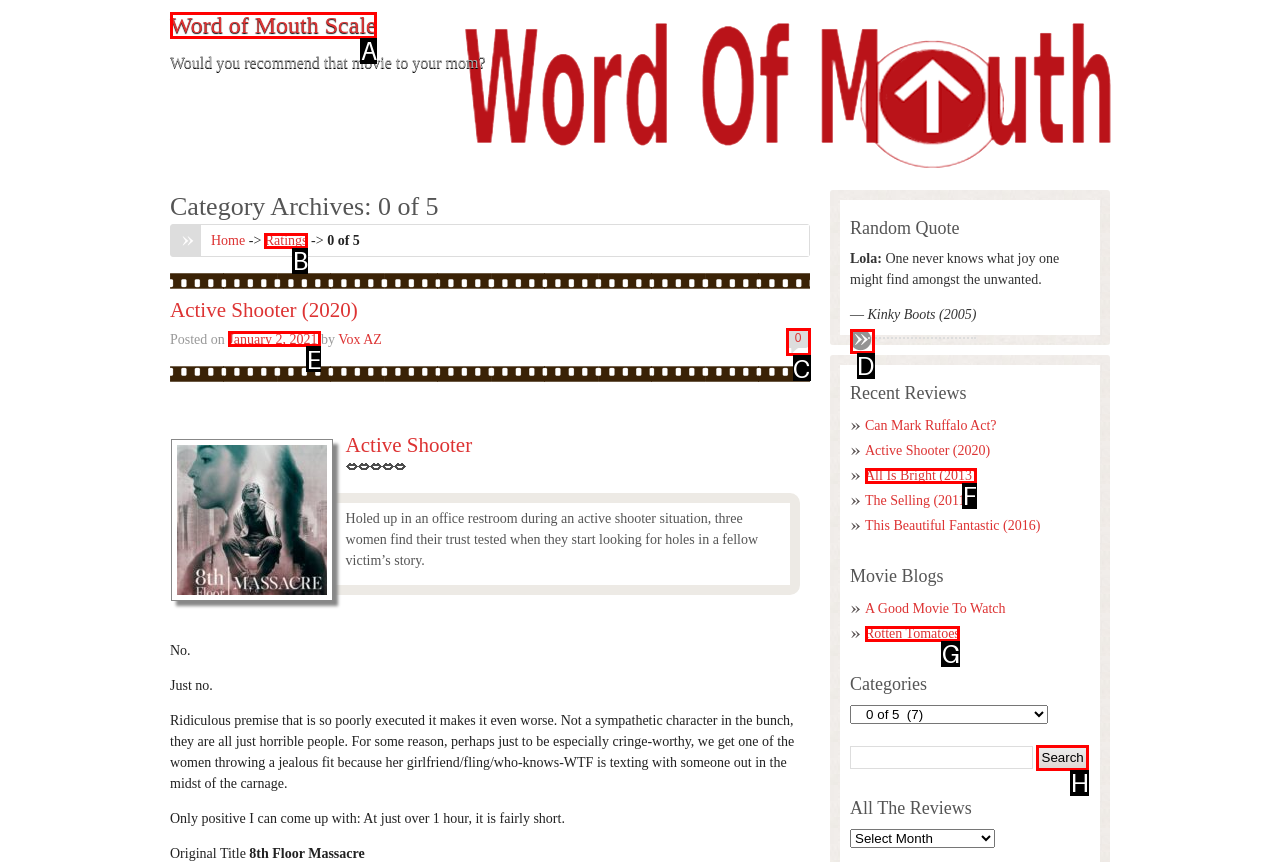Based on the description: Next quote », select the HTML element that best fits. Reply with the letter of the correct choice from the options given.

D